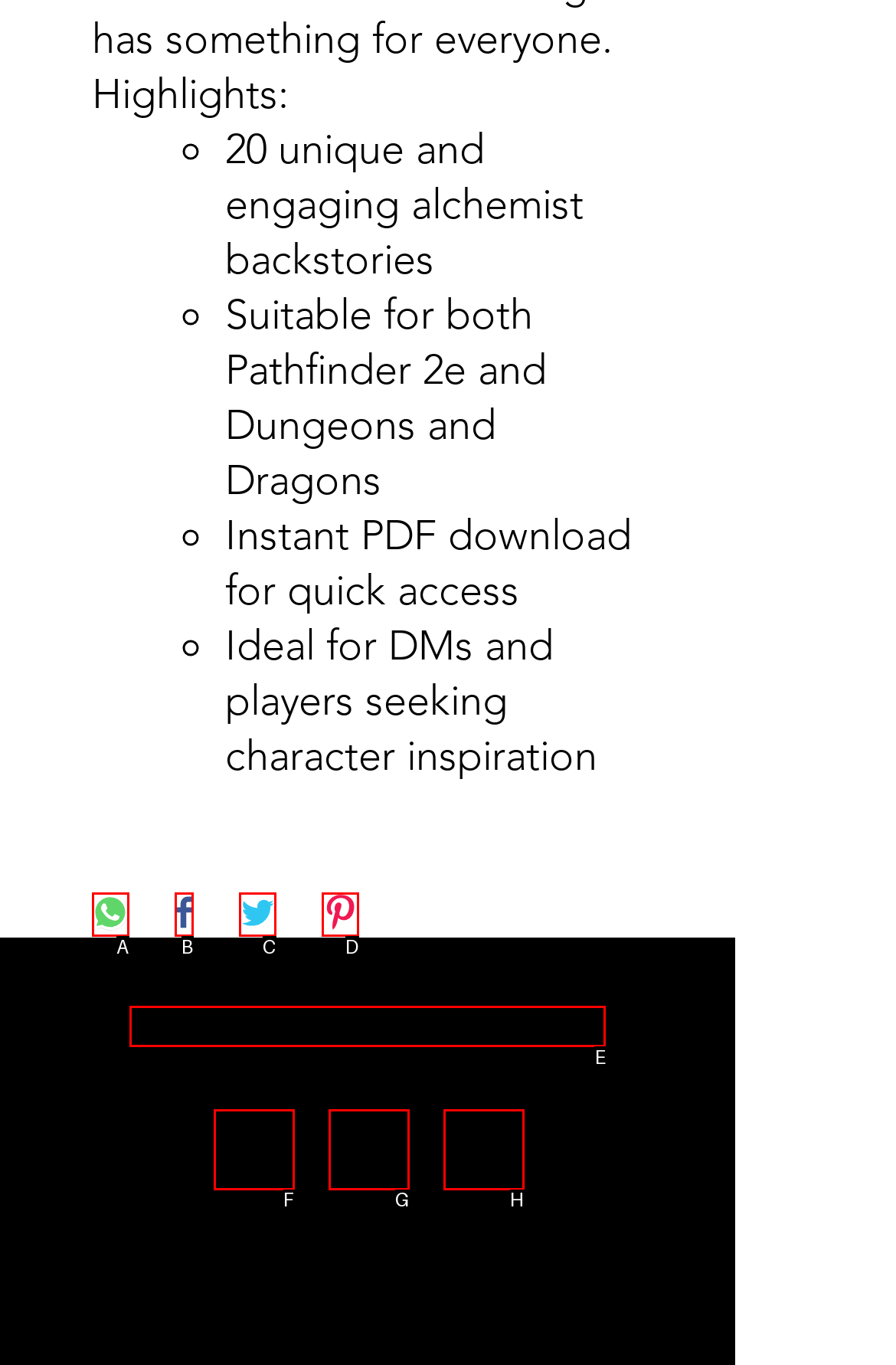Select the UI element that should be clicked to execute the following task: Contact via email
Provide the letter of the correct choice from the given options.

E